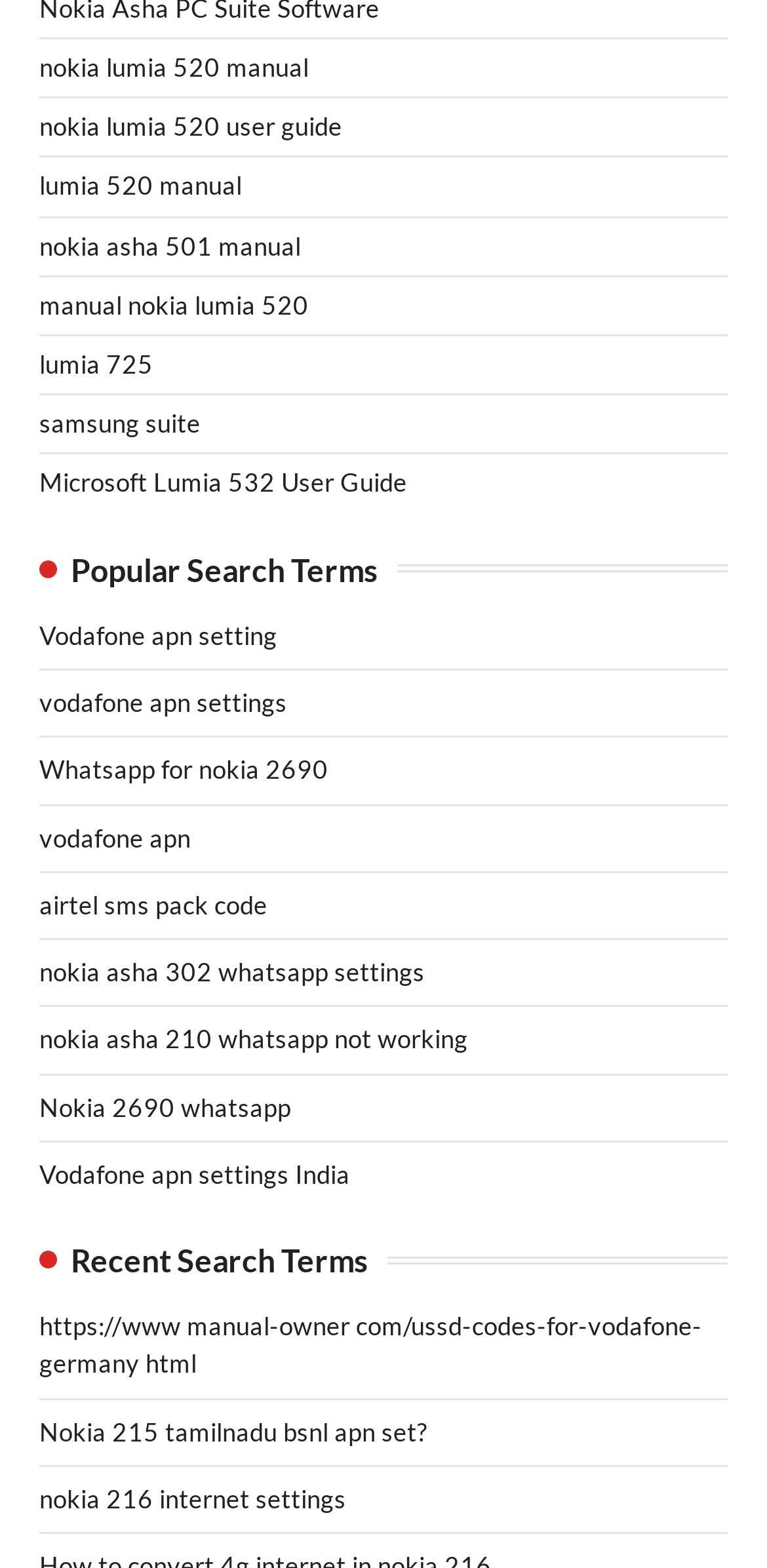What is the last link on the webpage?
Refer to the image and respond with a one-word or short-phrase answer.

nokia 216 internet settings